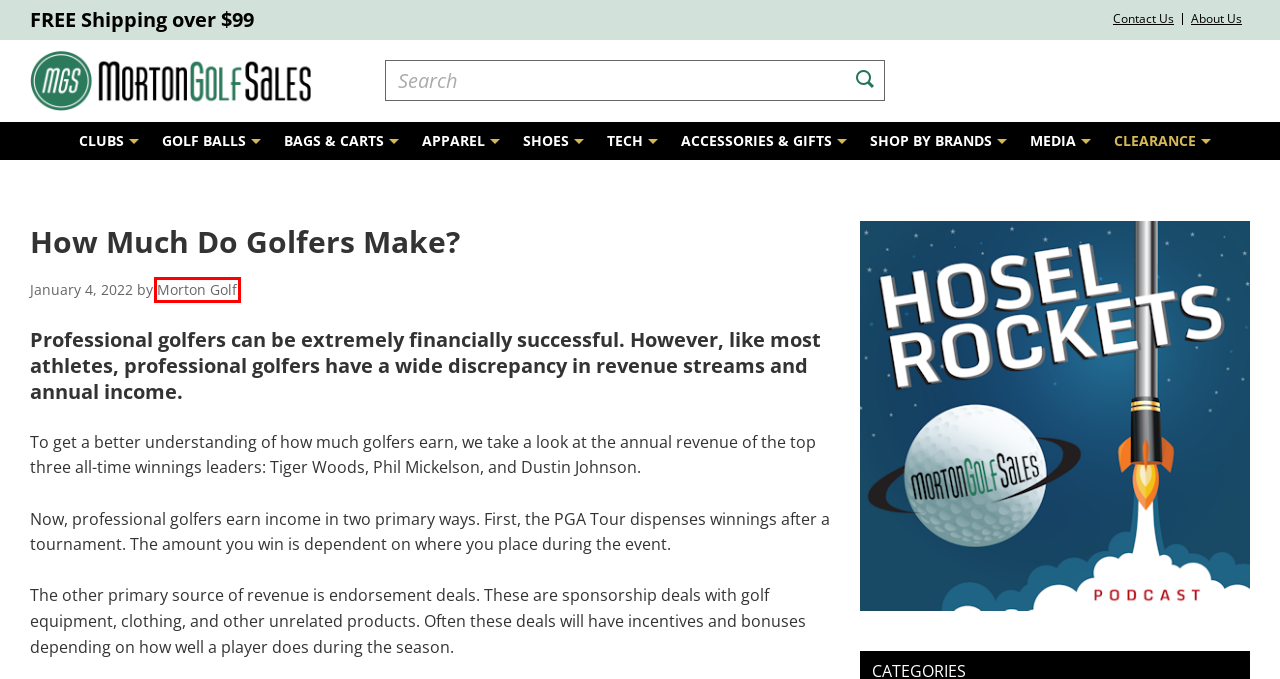You are presented with a screenshot of a webpage containing a red bounding box around an element. Determine which webpage description best describes the new webpage after clicking on the highlighted element. Here are the candidates:
A. CLUBS - Page 1 - Morton Golf Sales
B. APPAREL - Page 1 - Morton Golf Sales
C. TECH - Page 1 - Morton Golf Sales
D. ACCESSORIES & GIFTS - Page 1 - Morton Golf Sales
E. Morton Golf Sales Blog - Award Winning Golf Shop
F. About Us
G. SHOES - Page 1 - Morton Golf Sales
H. Morton Golf, Author at Morton Golf Sales Blog

H